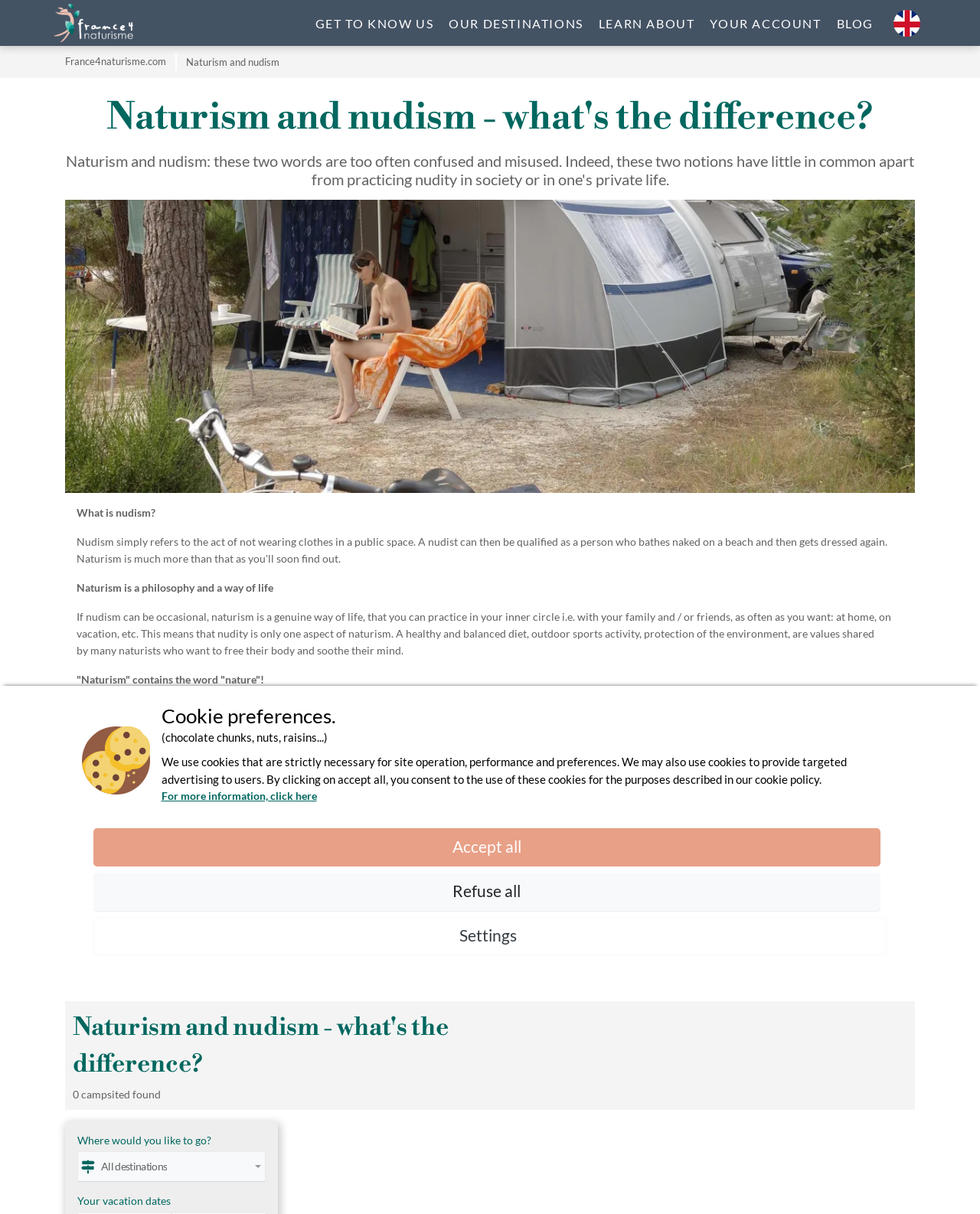Convey a detailed summary of the webpage, mentioning all key elements.

The webpage is about naturism and nudism, with a focus on explaining the differences between the two. At the top left, there is a link to go back to the home page. Next to it, there are three static text elements: "GET TO KNOW US", "OUR DESTINATIONS", and "LEARN ABOUT", which are likely navigation tabs. On the top right, there are links to "YOUR ACCOUNT", "BLOG", and a logo link to "France4naturisme.com".

Below the navigation tabs, there is a header section with a heading that reads "Naturism and nudism - what's the difference?" This section takes up most of the page's width. Underneath, there is an article section that contains several paragraphs of text explaining the differences between naturism and nudism. The text is divided into sections with headings, such as "What is nudism?" and "The values of naturism".

On the right side of the page, there is a section with a heading "See campsites in Naturism and nudism" and a link to "campsited found". Below it, there is a search bar with a combobox to select destinations and a field to enter vacation dates.

At the bottom of the page, there is a section about cookie preferences, with a brief explanation of the types of cookies used on the site and options to accept or refuse them. There are three buttons: "Accept all", "Refuse all", and "Settings".